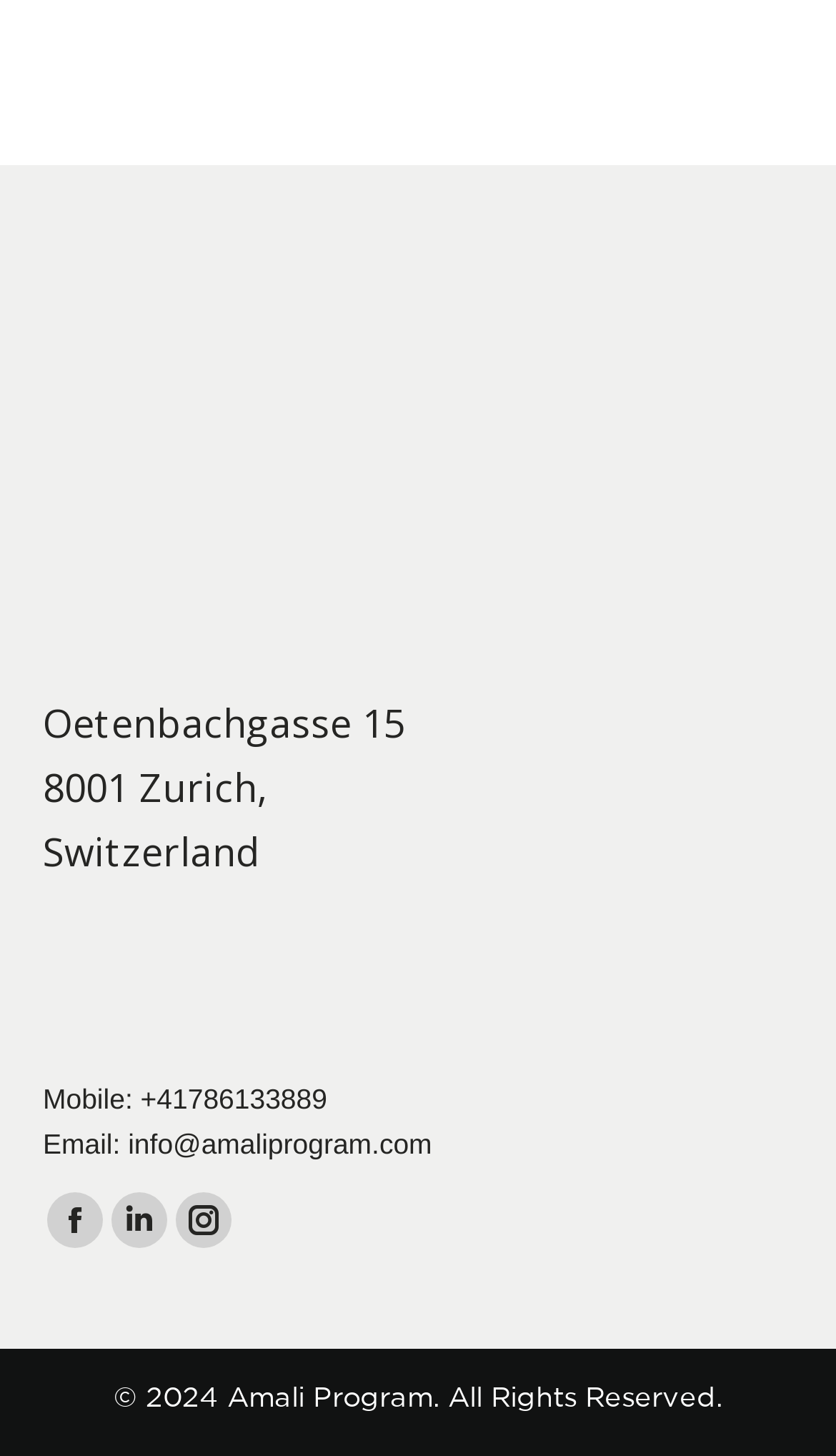Use a single word or phrase to answer the question:
What is the address of Amali Program?

Oetenbachgasse 15, 8001 Zurich, Switzerland